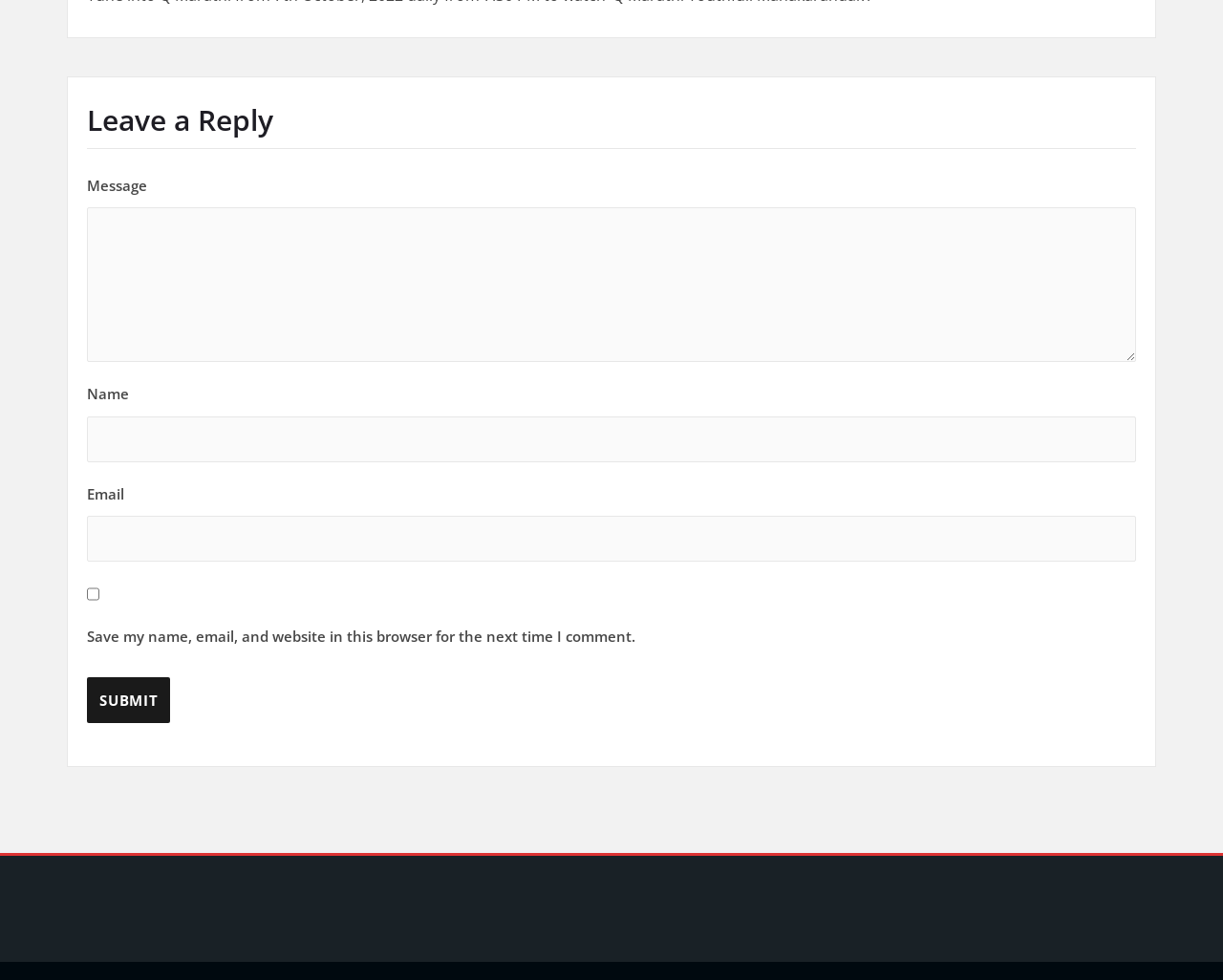Identify and provide the bounding box for the element described by: "parent_node: Name name="author"".

[0.071, 0.425, 0.929, 0.471]